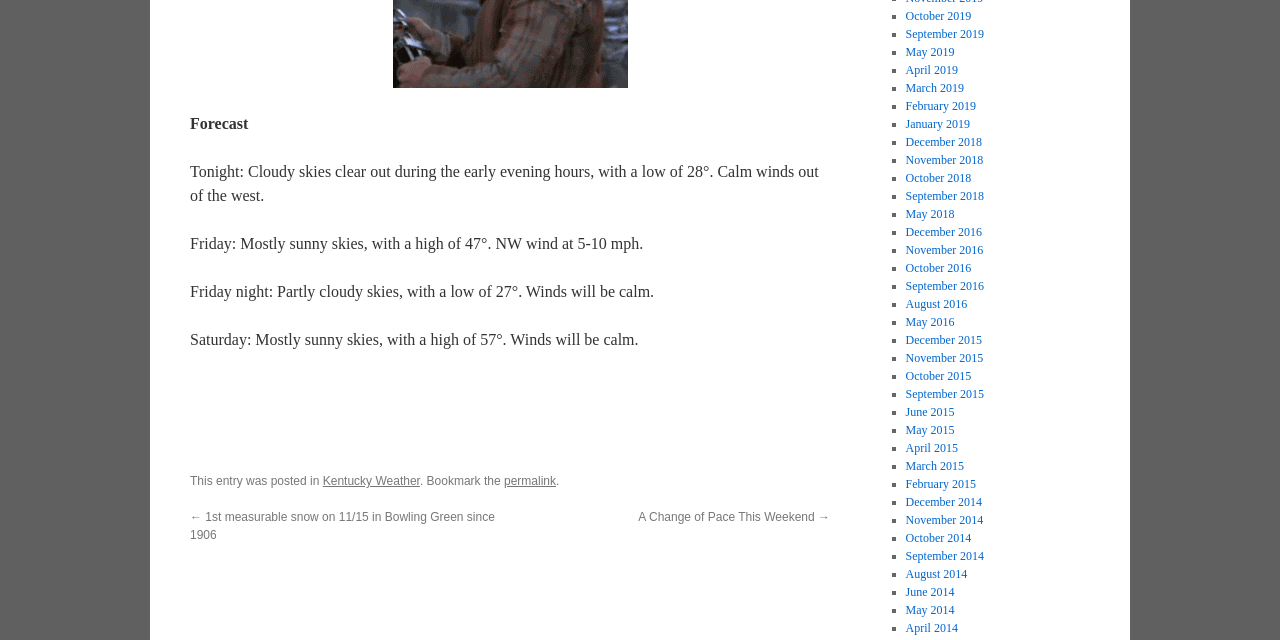Respond with a single word or phrase to the following question:
What is the high temperature on Saturday?

57°